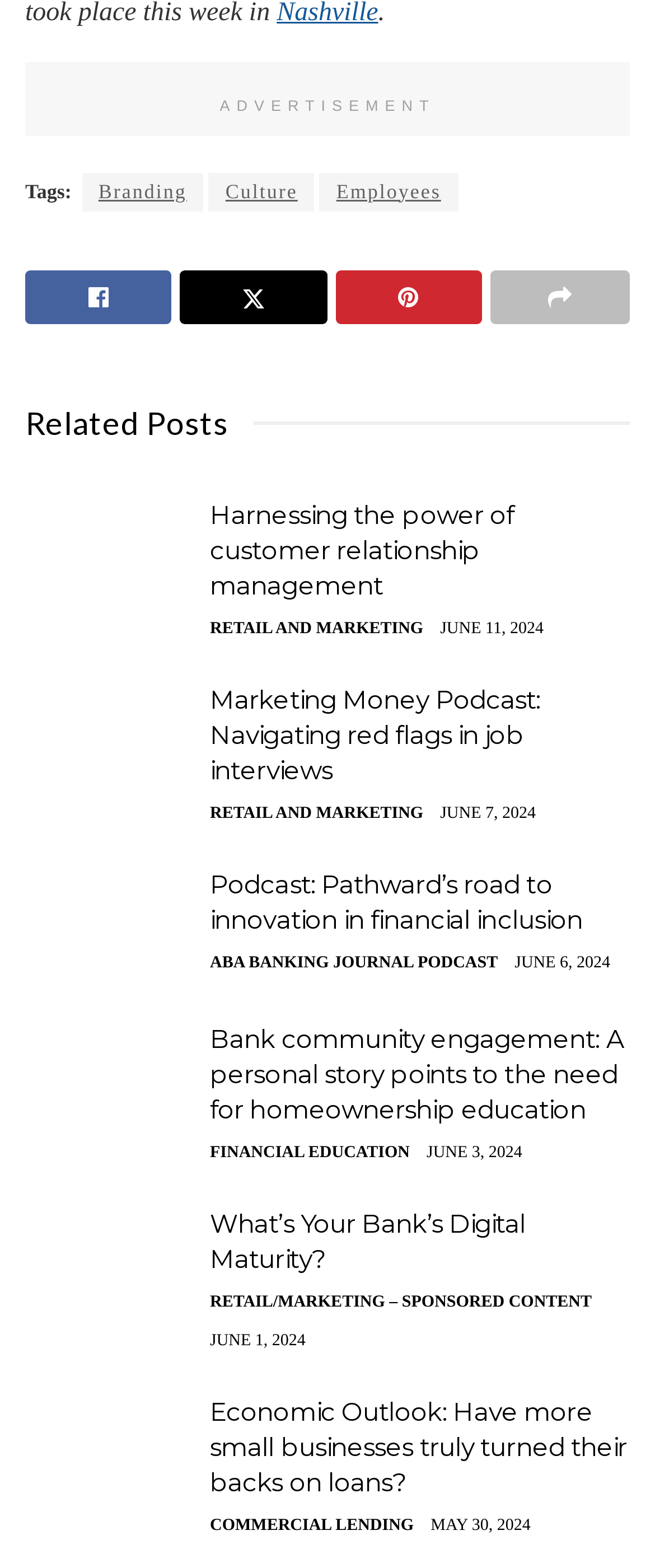What is the topic of the 'Marketing Money Podcast'?
Refer to the image and respond with a one-word or short-phrase answer.

Navigating red flags in job interviews